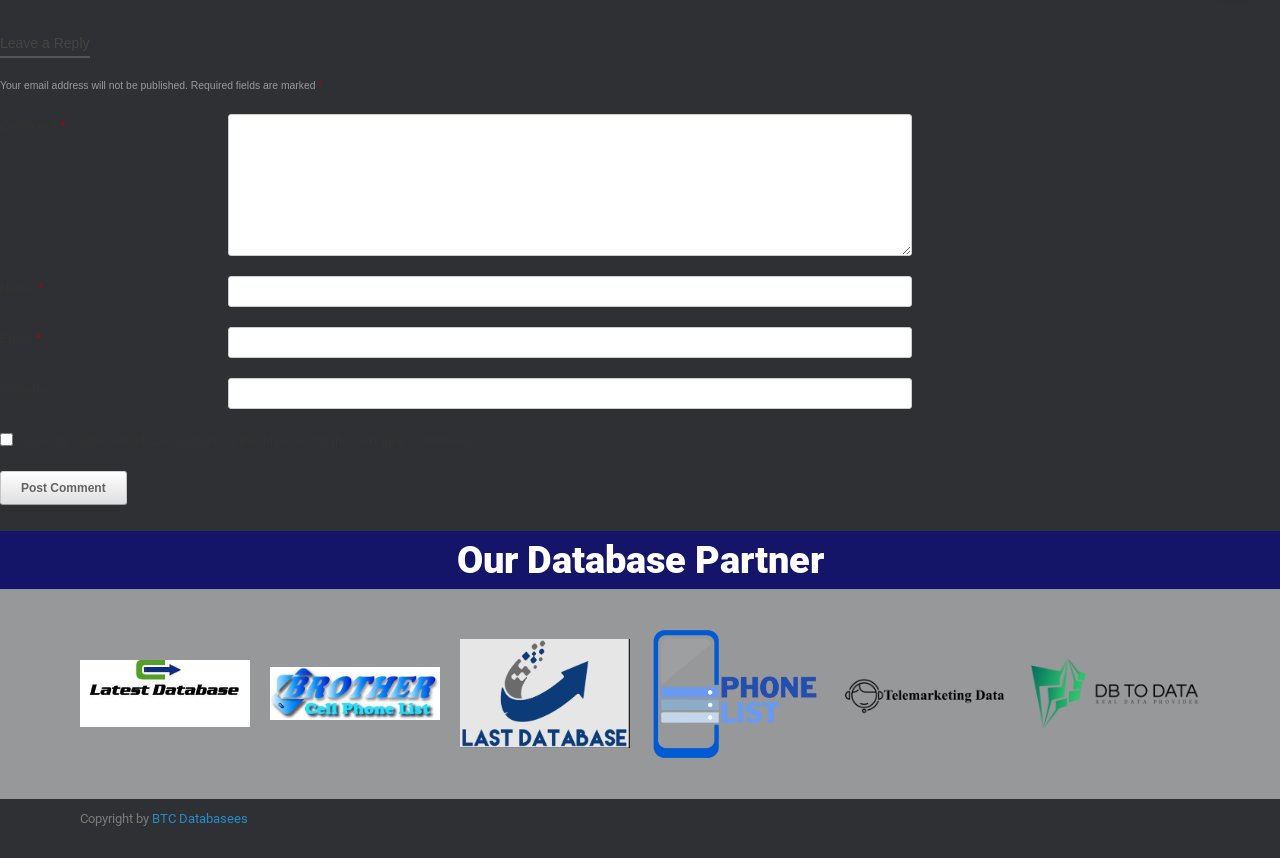Determine the bounding box coordinates of the clickable element to complete this instruction: "Visit Medicare.gov". Provide the coordinates in the format of four float numbers between 0 and 1, [left, top, right, bottom].

None